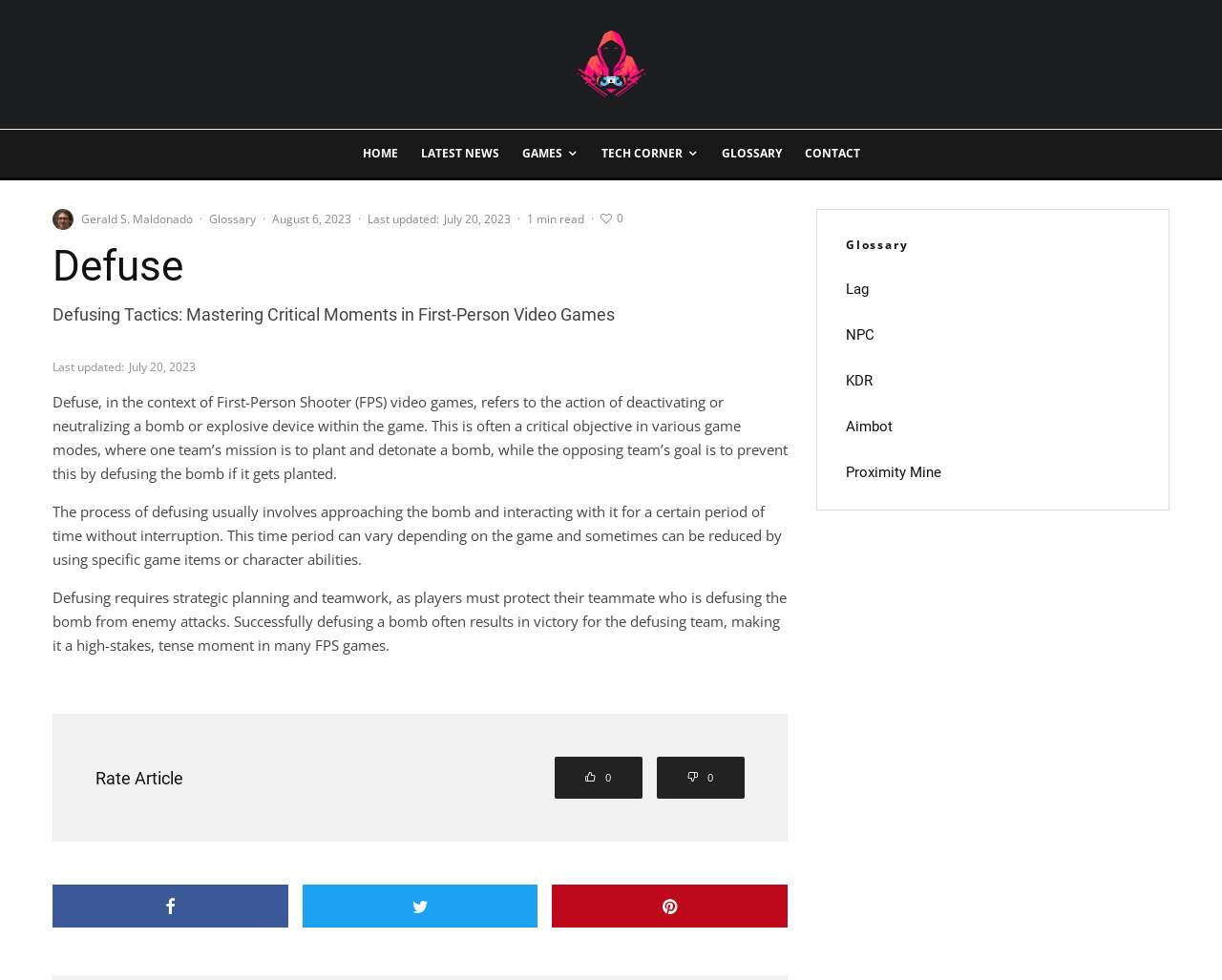Generate a thorough description of the webpage.

This webpage is about defusing in First-Person Shooter (FPS) video games. At the top, there are six links: "HOME", "LATEST NEWS", "GAMES", "TECH CORNER", "GLOSSARY", and "CONTACT". Below these links, there is a section with a heading "Defuse" and a brief description of what defusing means in FPS games. 

The main content of the webpage is divided into three sections. The first section explains the process of defusing, including the time it takes and the importance of teamwork. The second section discusses the strategic planning and teamwork required for defusing, as well as the high stakes involved. 

On the right side of the webpage, there is a complementary section with a heading "Glossary". This section contains four articles, each with a heading and a link to a related term: "Lag", "NPC", "KDR", and "Aimbot". 

At the bottom of the webpage, there are three links to share the article on social media: "Share", "Tweet", and "Pin". There is also a section to rate the article with five options.